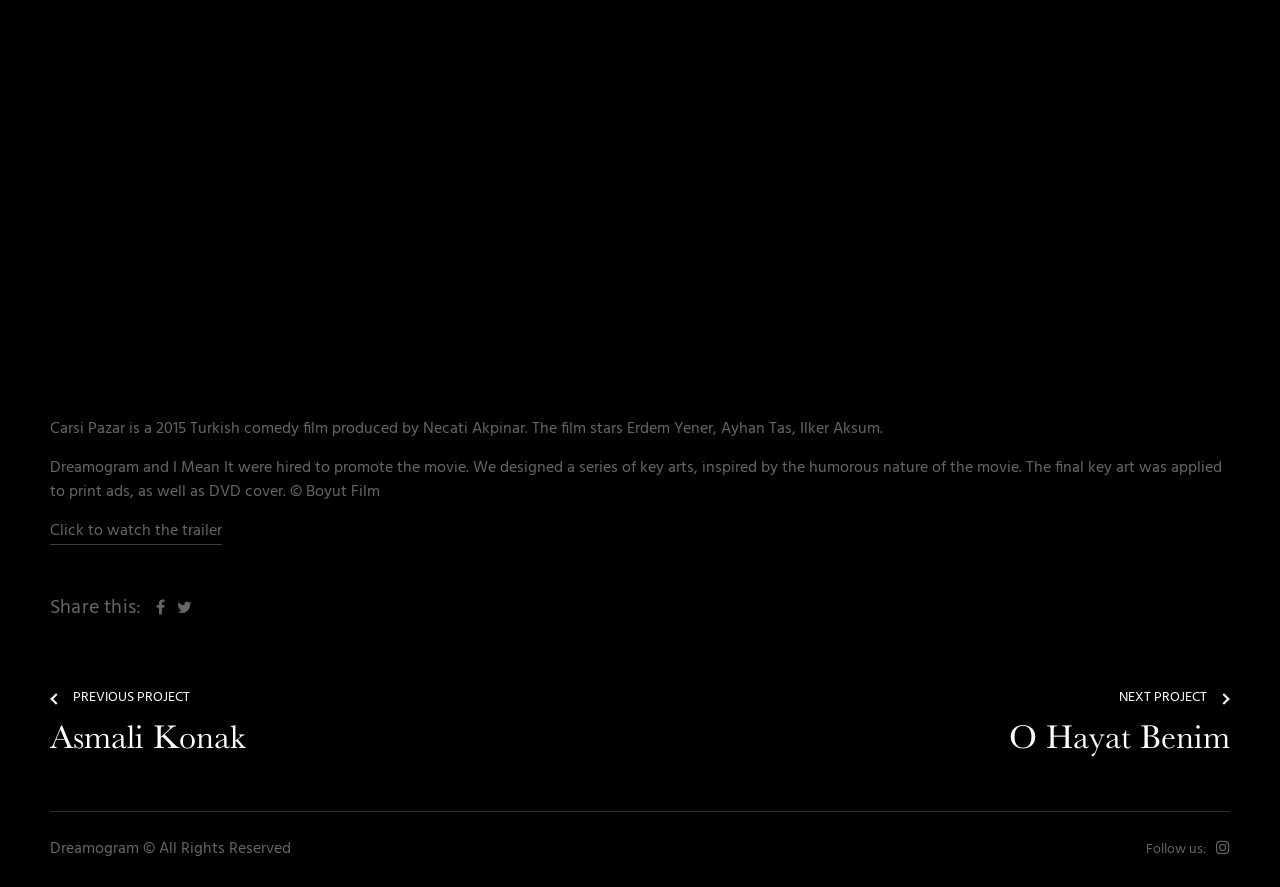Given the content of the image, can you provide a detailed answer to the question?
What is the purpose of Dreamogram and I Mean It?

According to the StaticText element with the text 'Dreamogram and I Mean It were hired to promote the movie.', we can infer that the purpose of Dreamogram and I Mean It is to promote the movie.